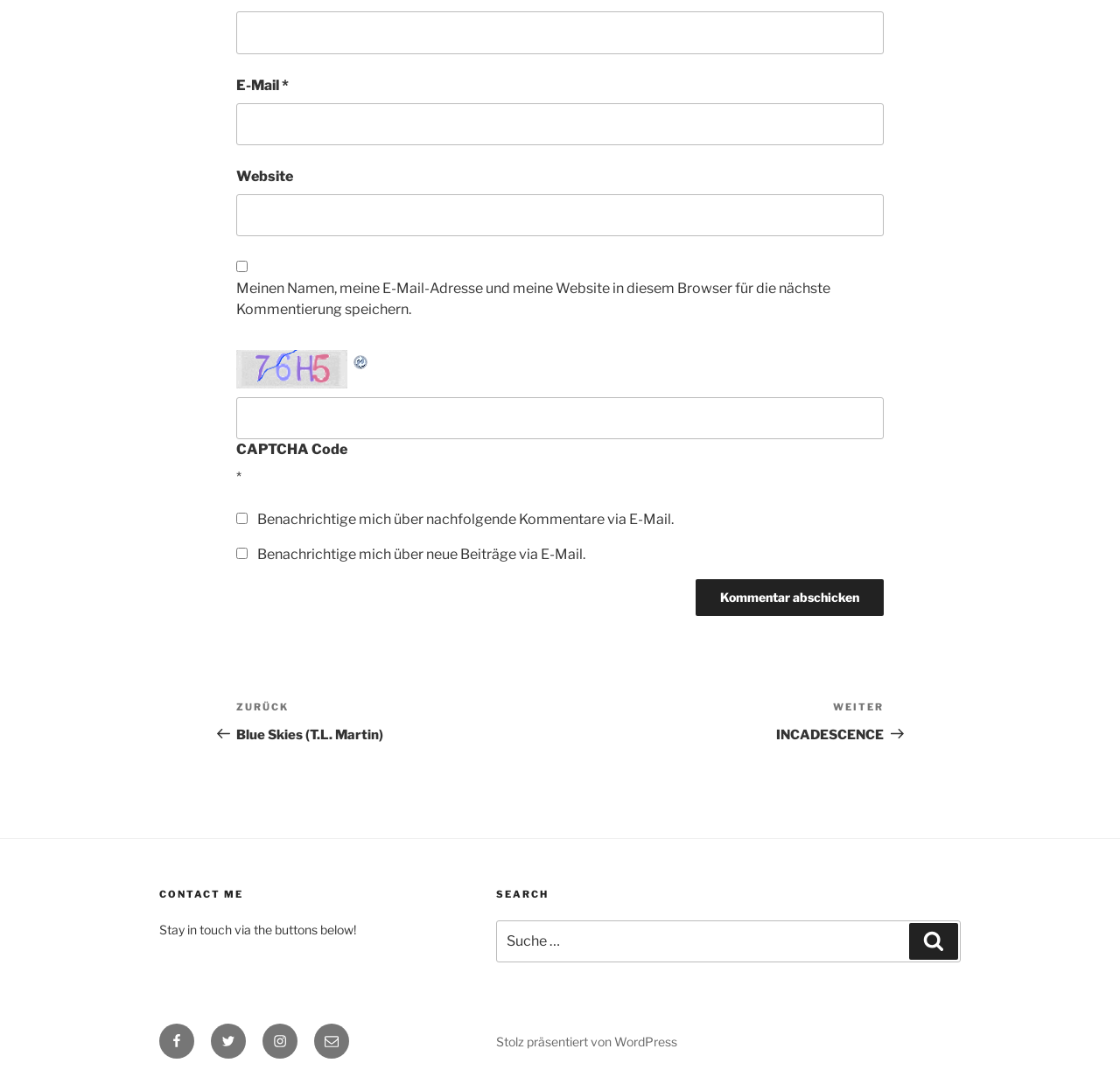Please specify the bounding box coordinates of the clickable region to carry out the following instruction: "Submit a comment". The coordinates should be four float numbers between 0 and 1, in the format [left, top, right, bottom].

[0.621, 0.534, 0.789, 0.568]